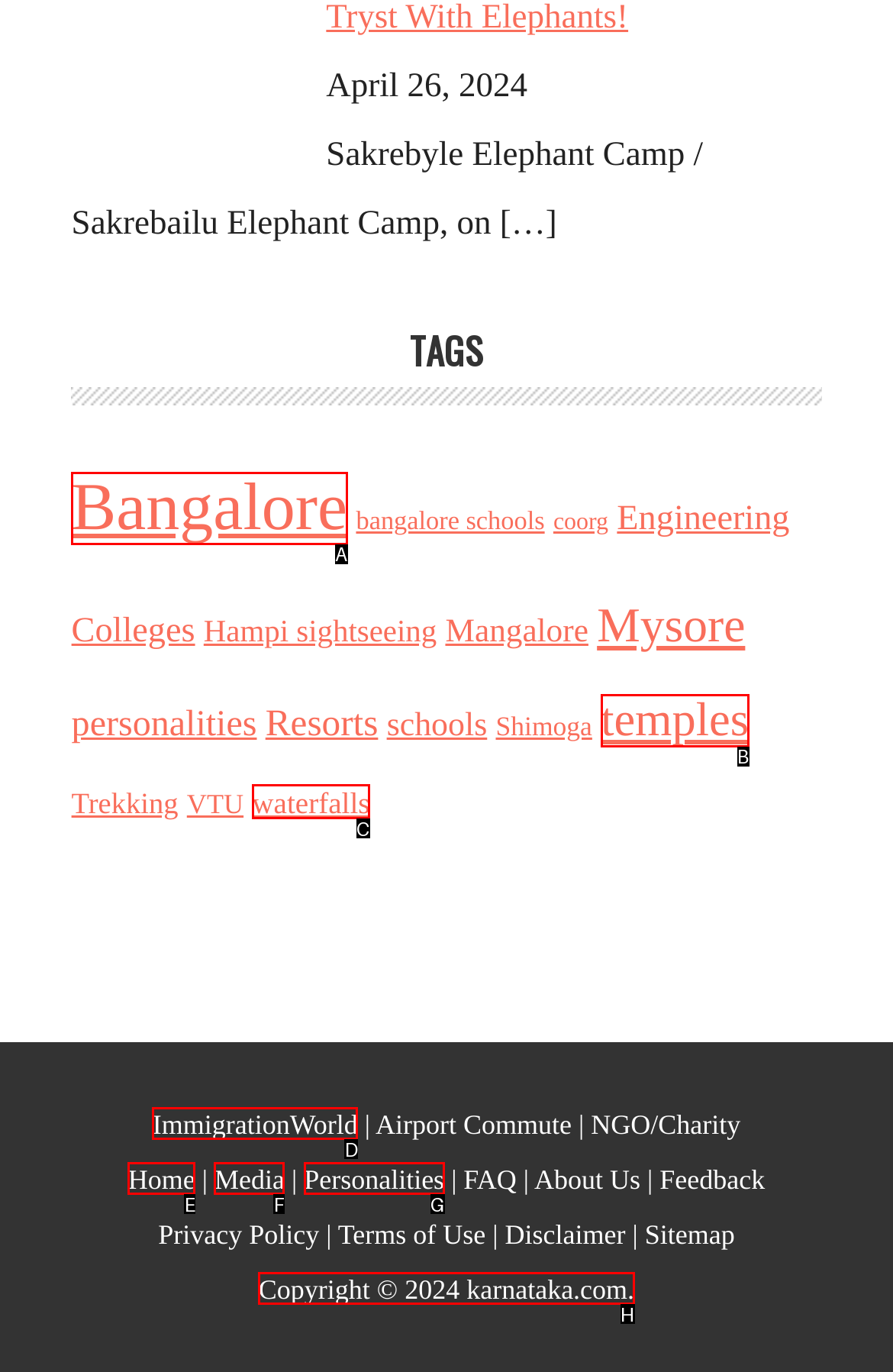For the task: Click on Bangalore, identify the HTML element to click.
Provide the letter corresponding to the right choice from the given options.

A